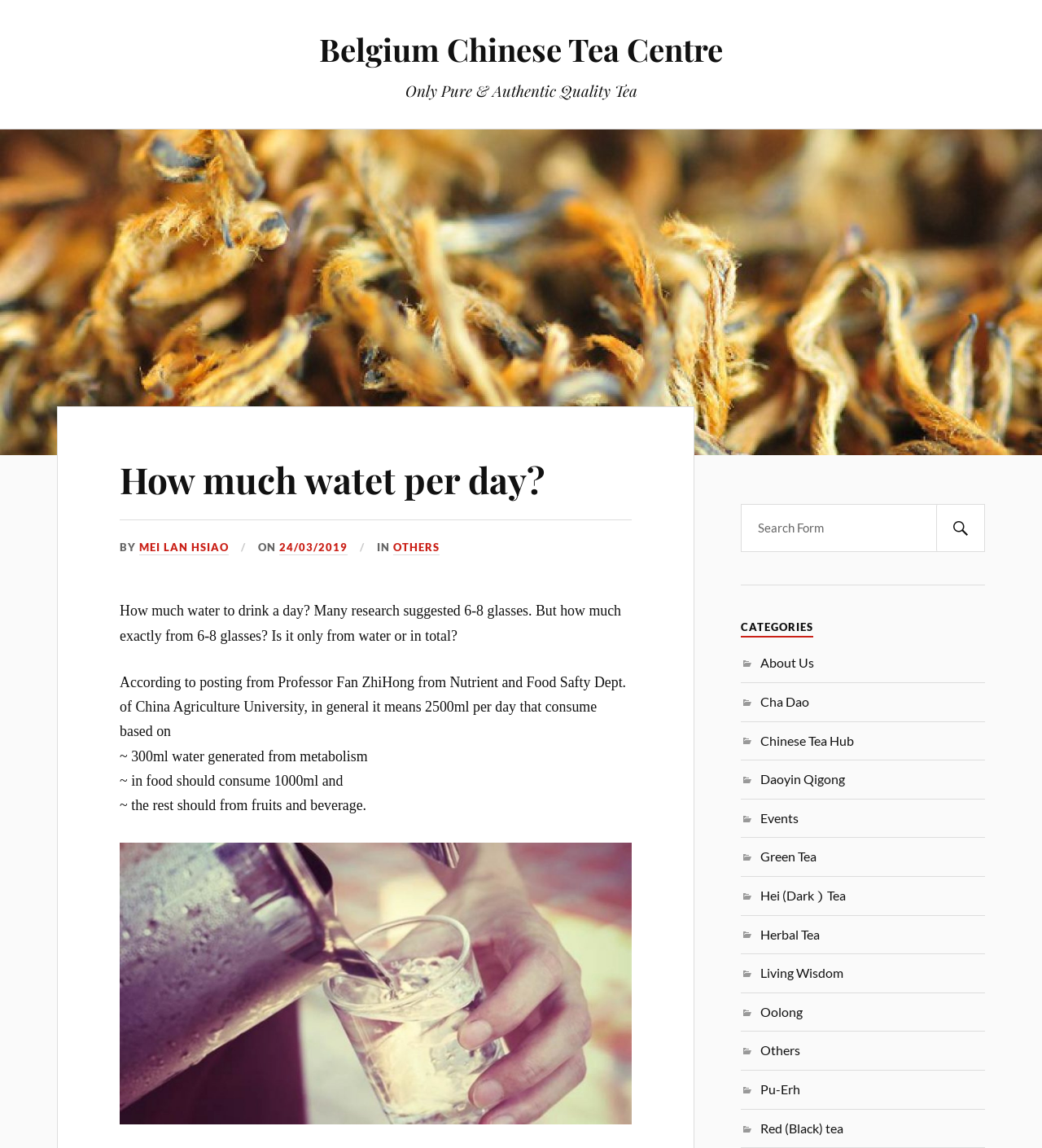Please provide a brief answer to the following inquiry using a single word or phrase:
What is the purpose of the search box?

To search the website